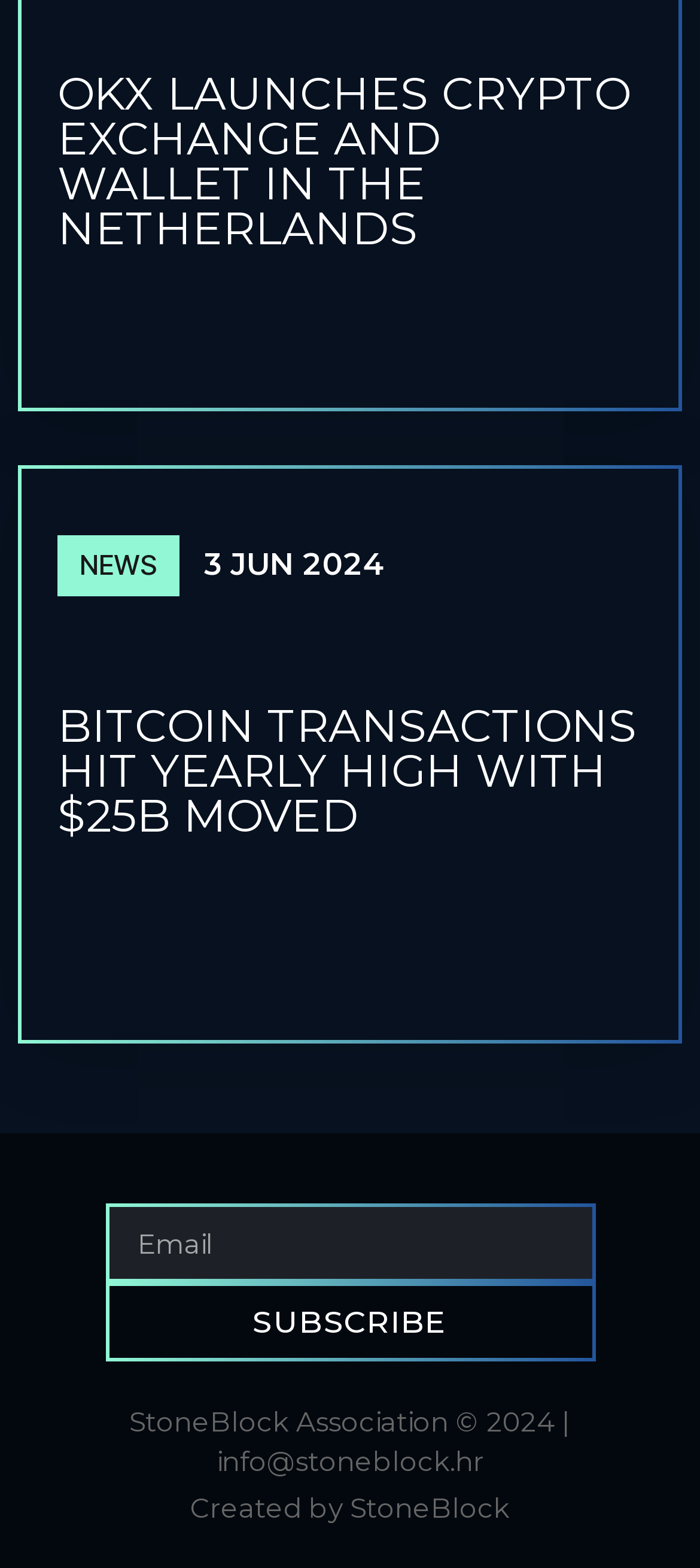What is the copyright year of the webpage?
Look at the webpage screenshot and answer the question with a detailed explanation.

I found a heading element at the bottom of the webpage with the text 'StoneBlock Association © 2024 | info@stoneblock.hr', indicating that the copyright year of the webpage is 2024.